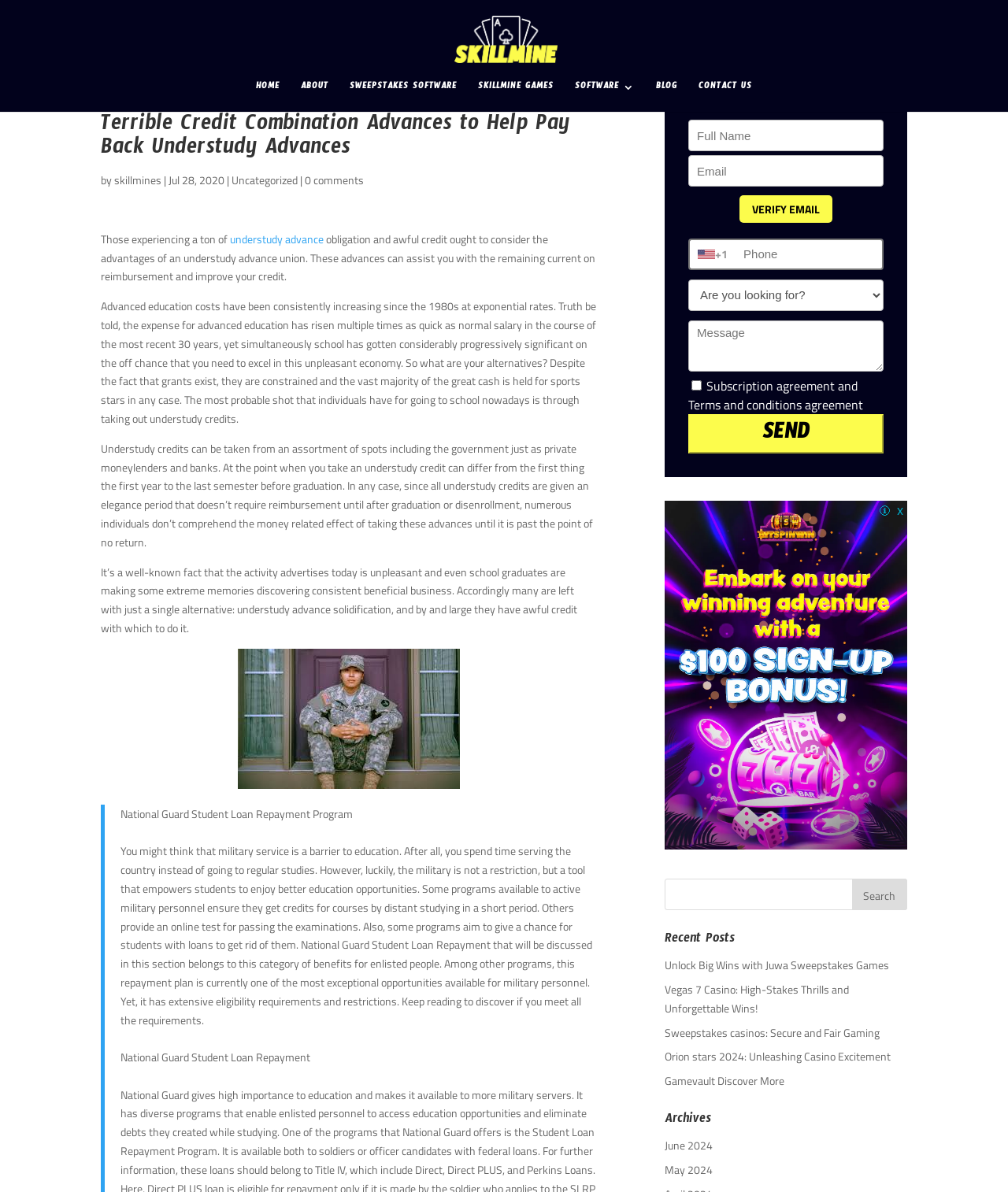From the details in the image, provide a thorough response to the question: What is the purpose of the contact form?

The contact form on the webpage allows users to send a message to the website administrators or owners. The form requires users to input their full name, email, phone number, and message, and also provides an option to agree to the subscription agreement and terms and conditions.